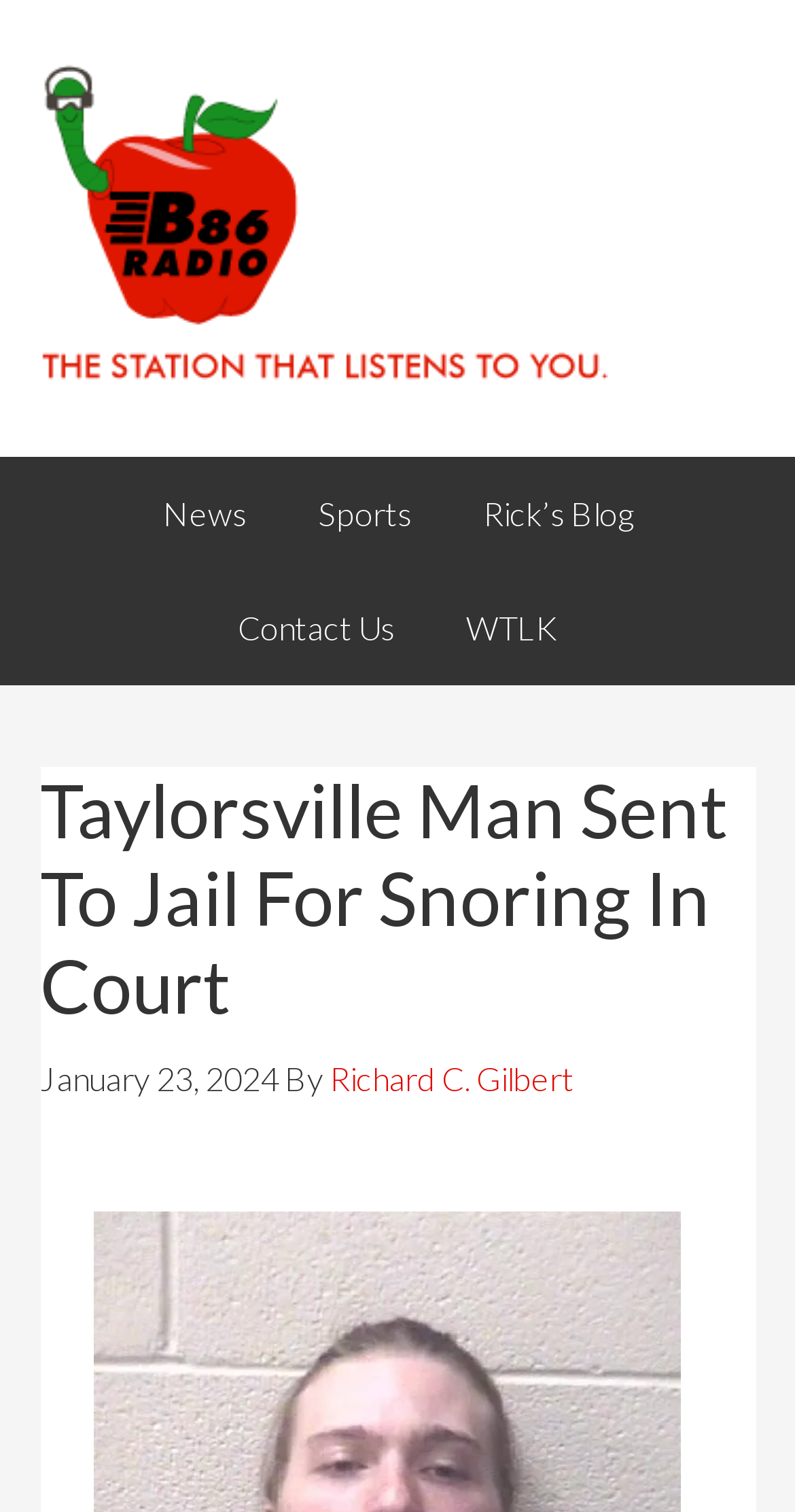What is the date of the news article?
Answer briefly with a single word or phrase based on the image.

January 23, 2024